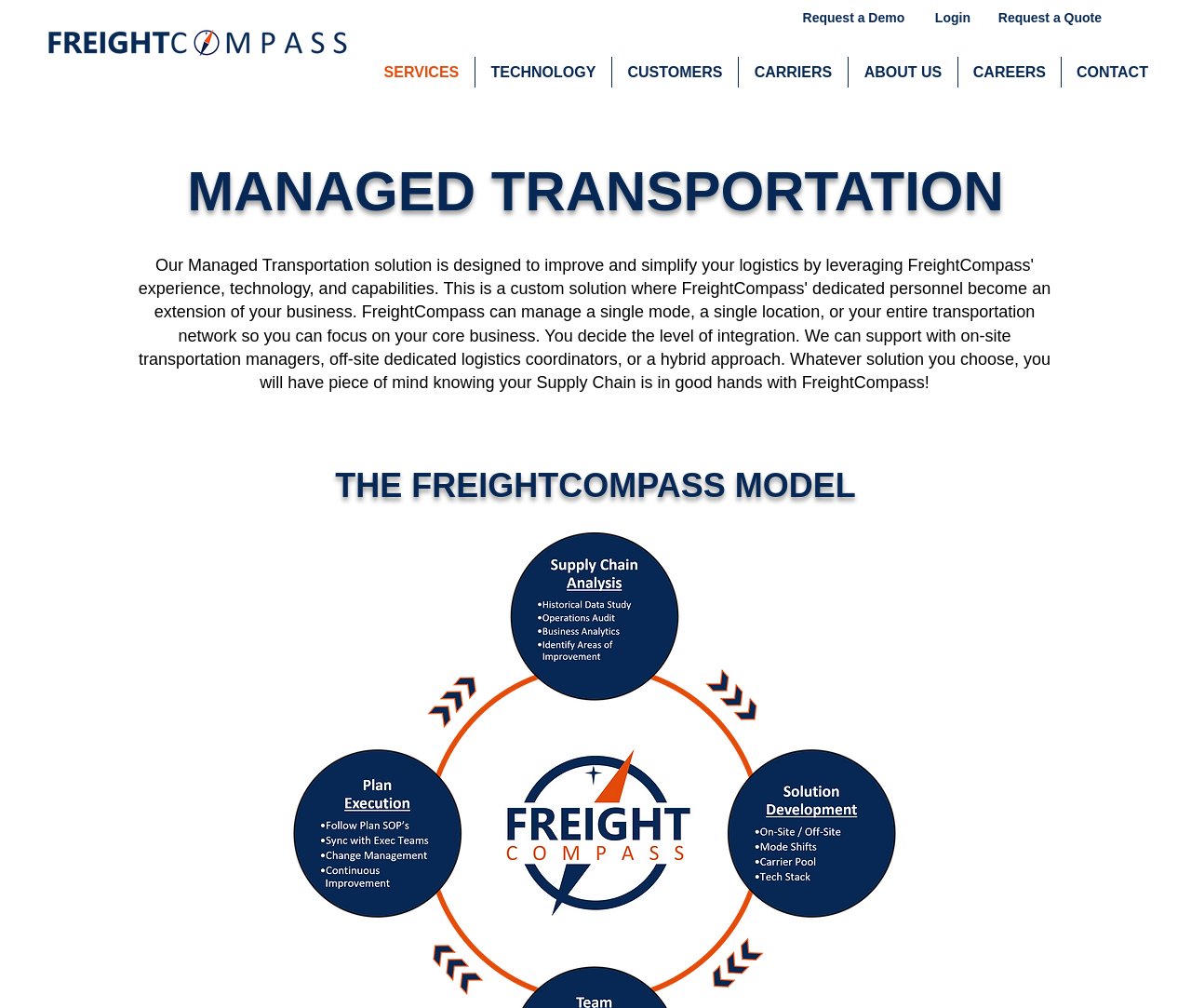How many navigation links are there?
Provide a one-word or short-phrase answer based on the image.

7